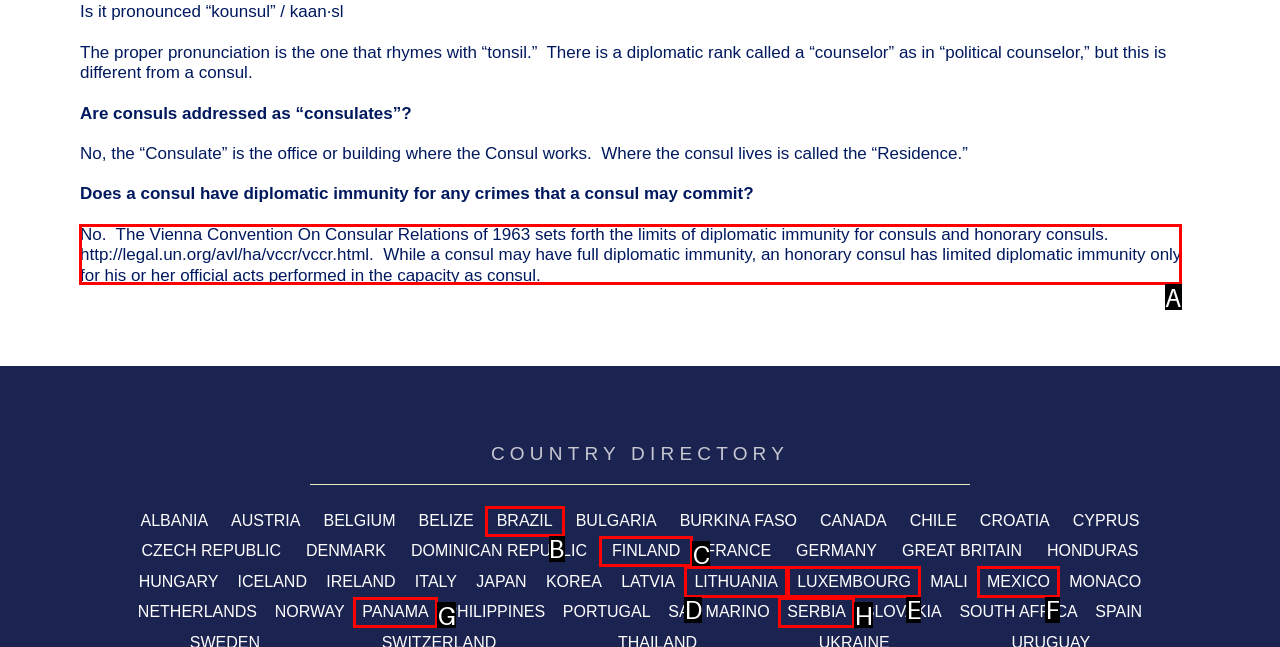Select the HTML element to finish the task: Add to cart Reply with the letter of the correct option.

None